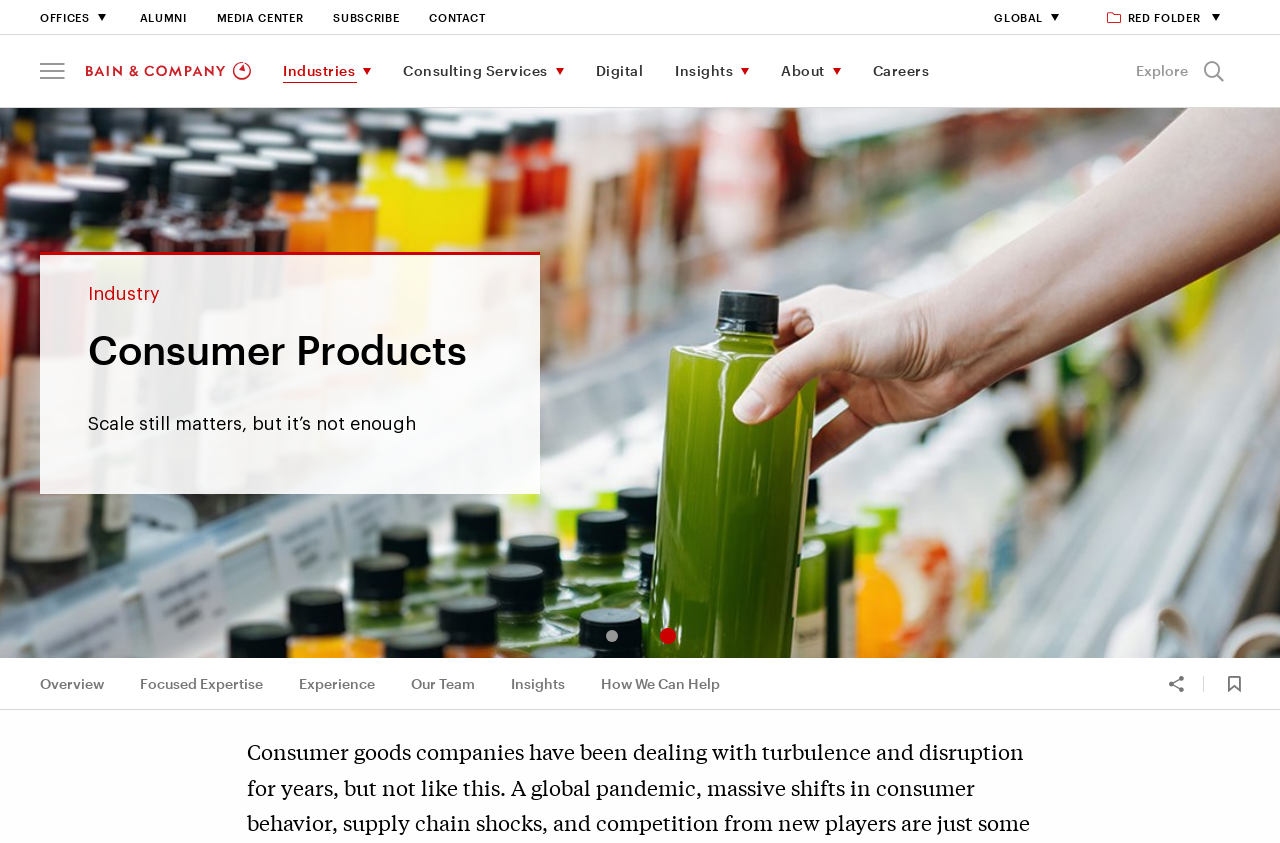Please give a succinct answer using a single word or phrase:
How many tabs are in the slick slider?

2